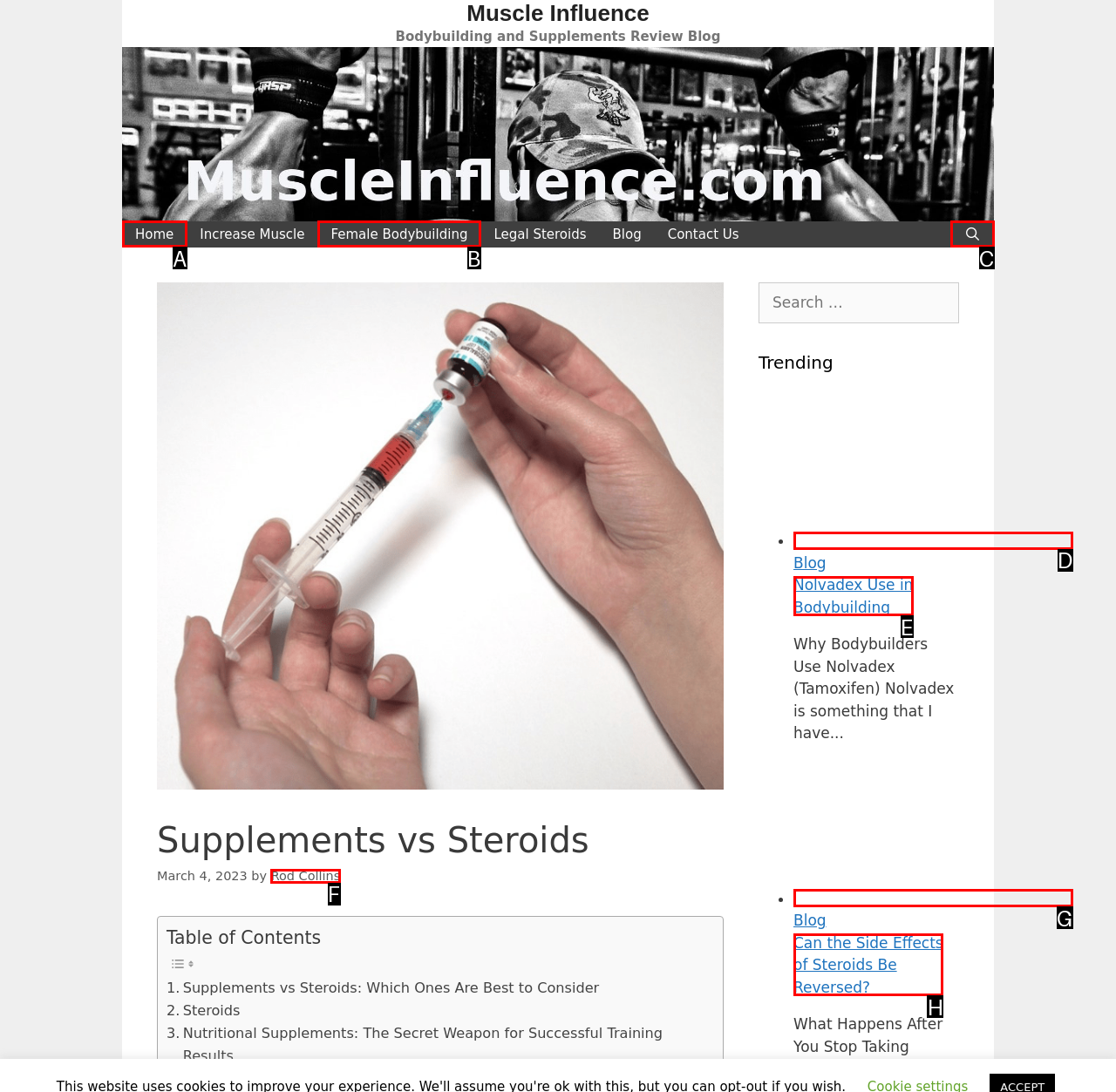Using the provided description: aria-label="Open Search Bar", select the HTML element that corresponds to it. Indicate your choice with the option's letter.

C